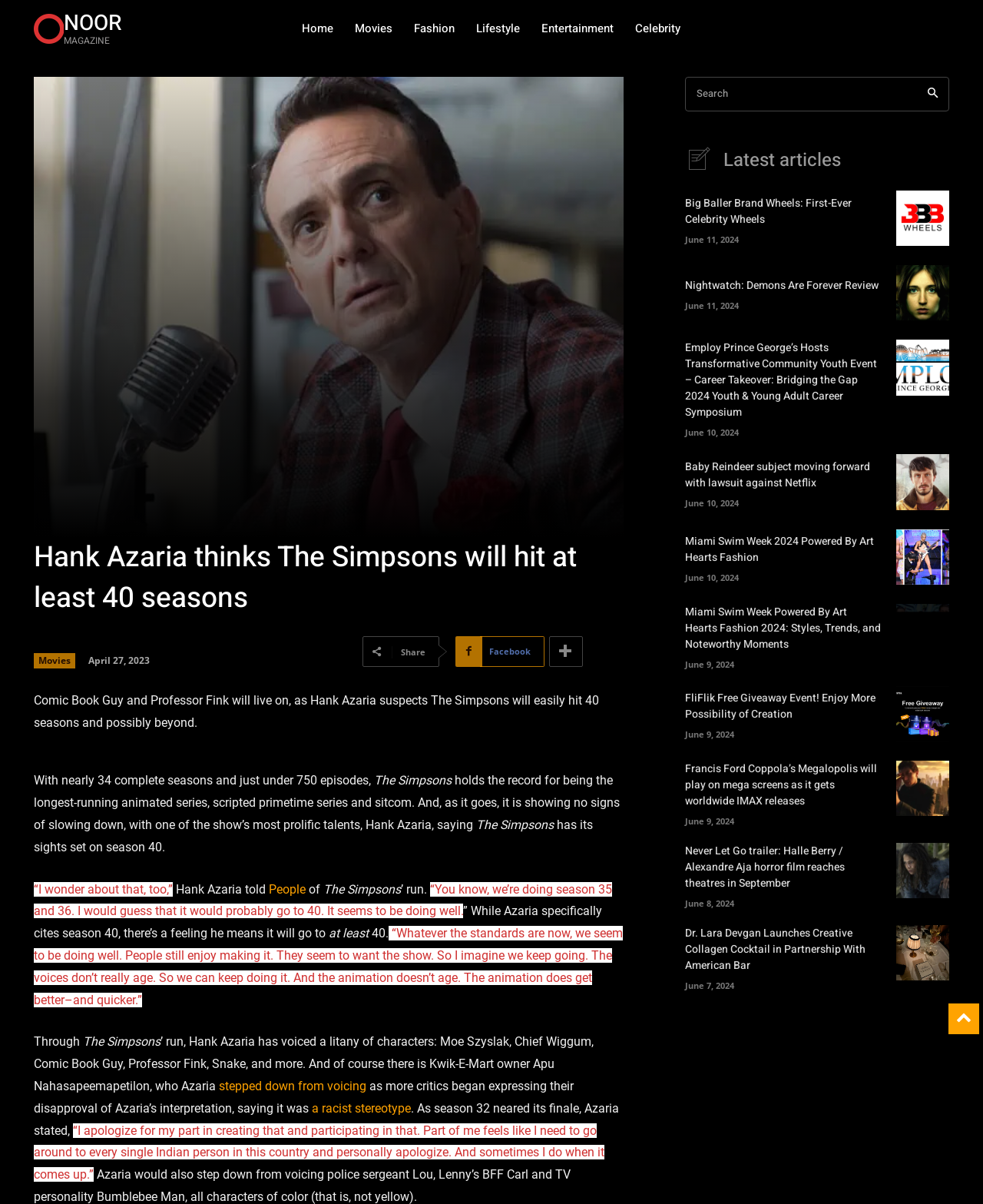How many seasons of The Simpsons are mentioned?
Could you give a comprehensive explanation in response to this question?

I found the answer by reading the article, which mentions that Hank Azaria thinks The Simpsons will hit at least 40 seasons, and also mentions seasons 35 and 36.